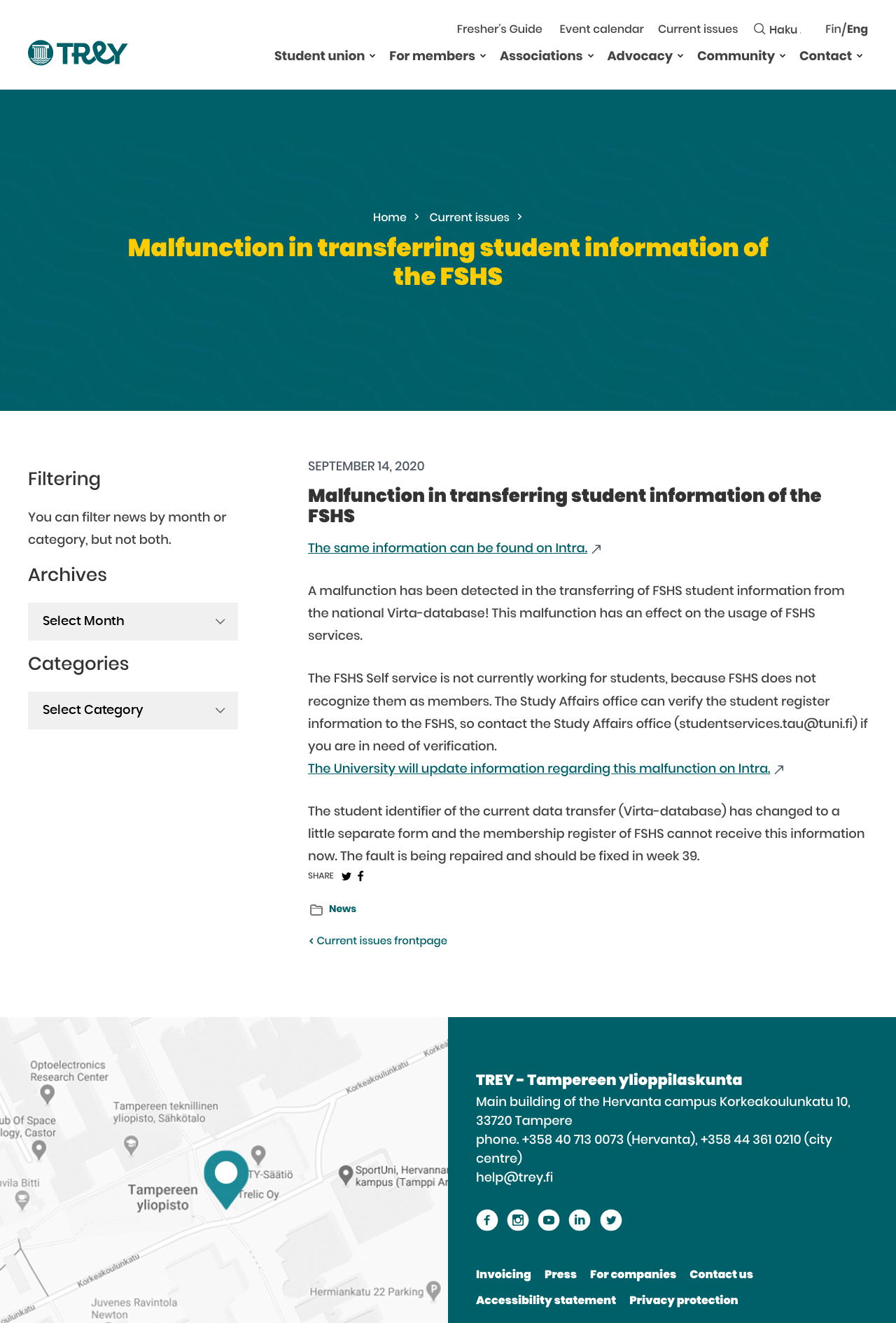Please provide the bounding box coordinates for the element that needs to be clicked to perform the following instruction: "Search for something". The coordinates should be given as four float numbers between 0 and 1, i.e., [left, top, right, bottom].

[0.839, 0.012, 0.91, 0.031]